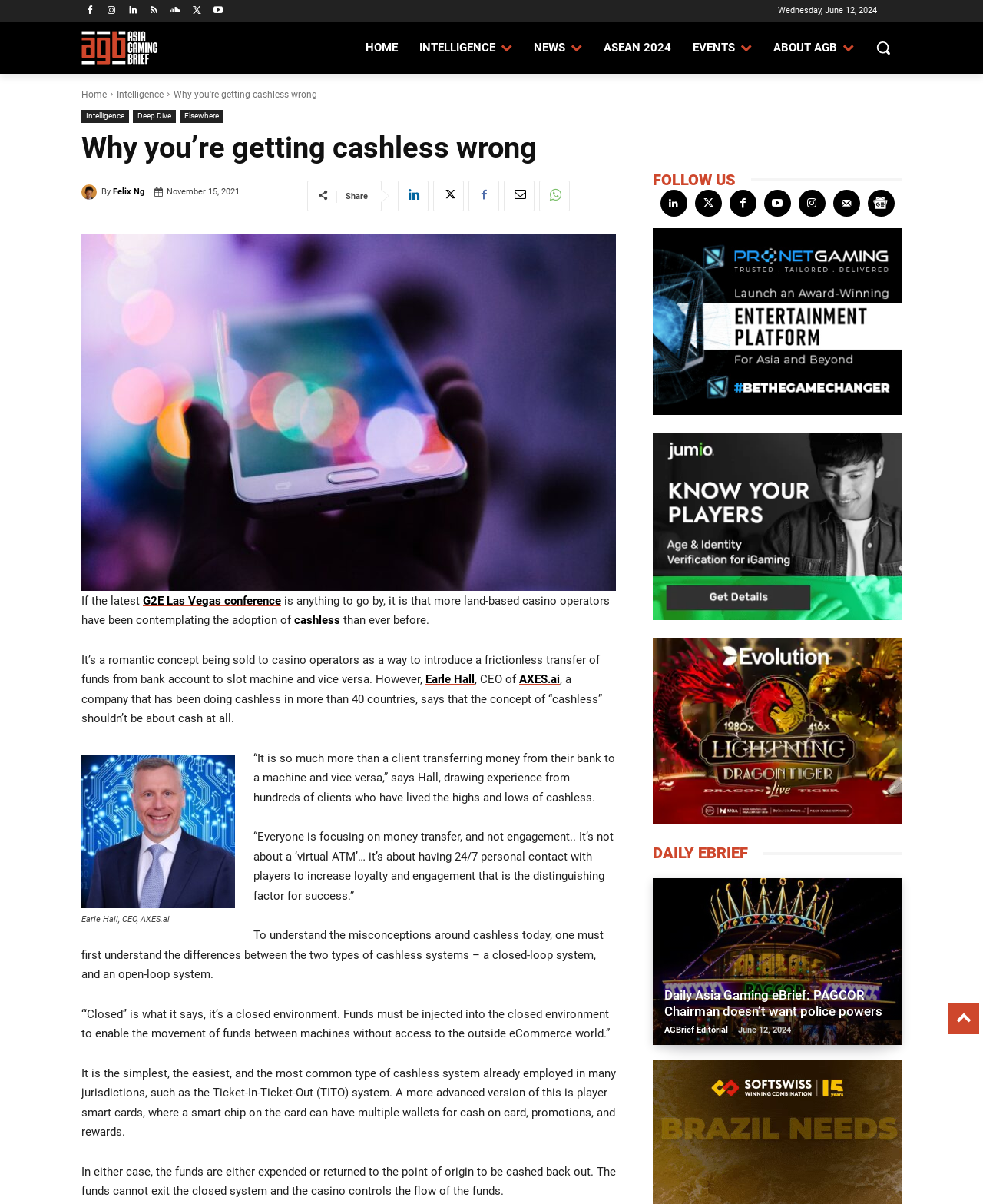Please identify the bounding box coordinates of the region to click in order to complete the given instruction: "Read the article by 'Felix Ng'". The coordinates should be four float numbers between 0 and 1, i.e., [left, top, right, bottom].

[0.083, 0.153, 0.103, 0.166]